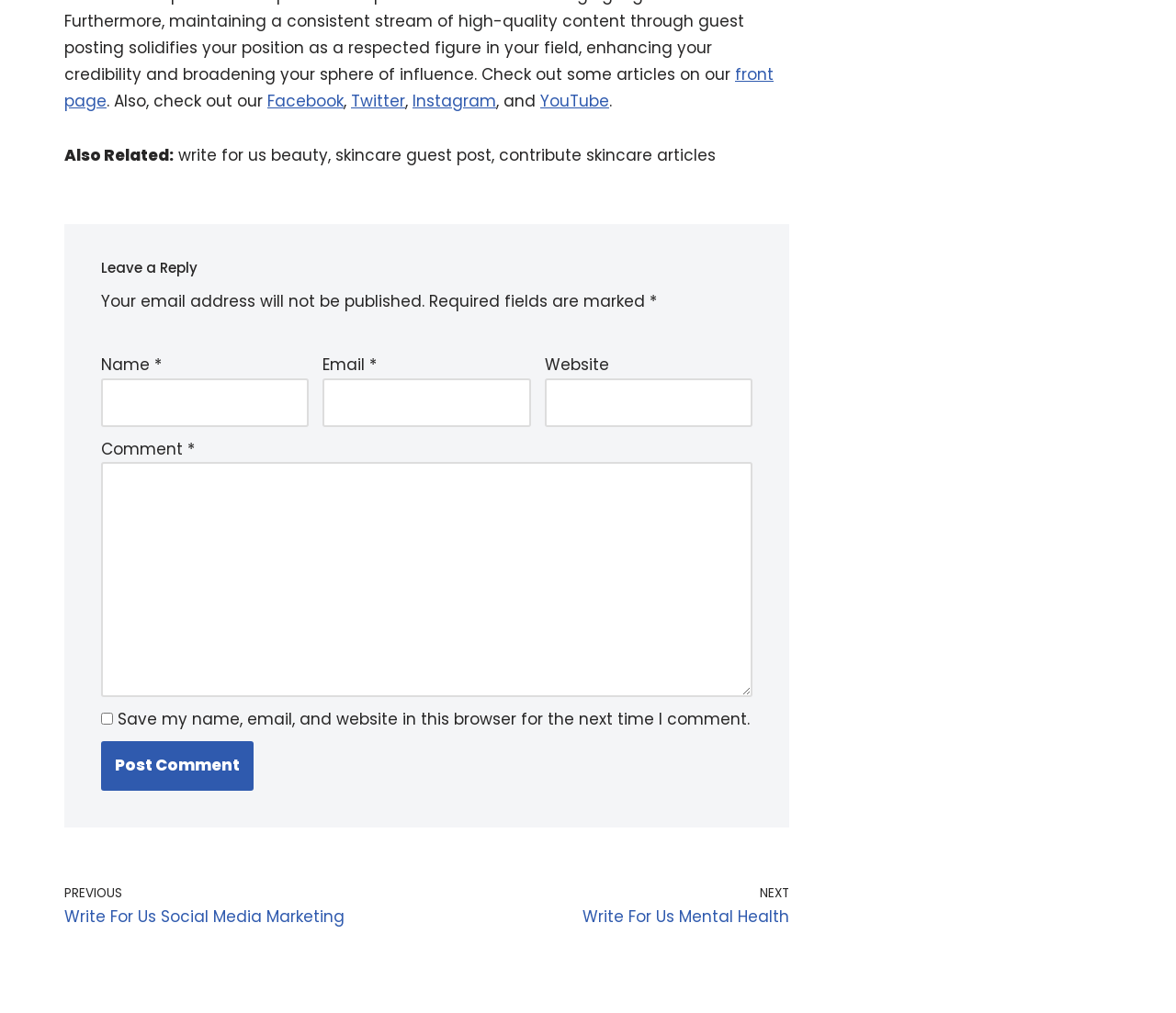Identify the bounding box for the described UI element: "parent_node: Name * name="author"".

[0.086, 0.373, 0.263, 0.421]